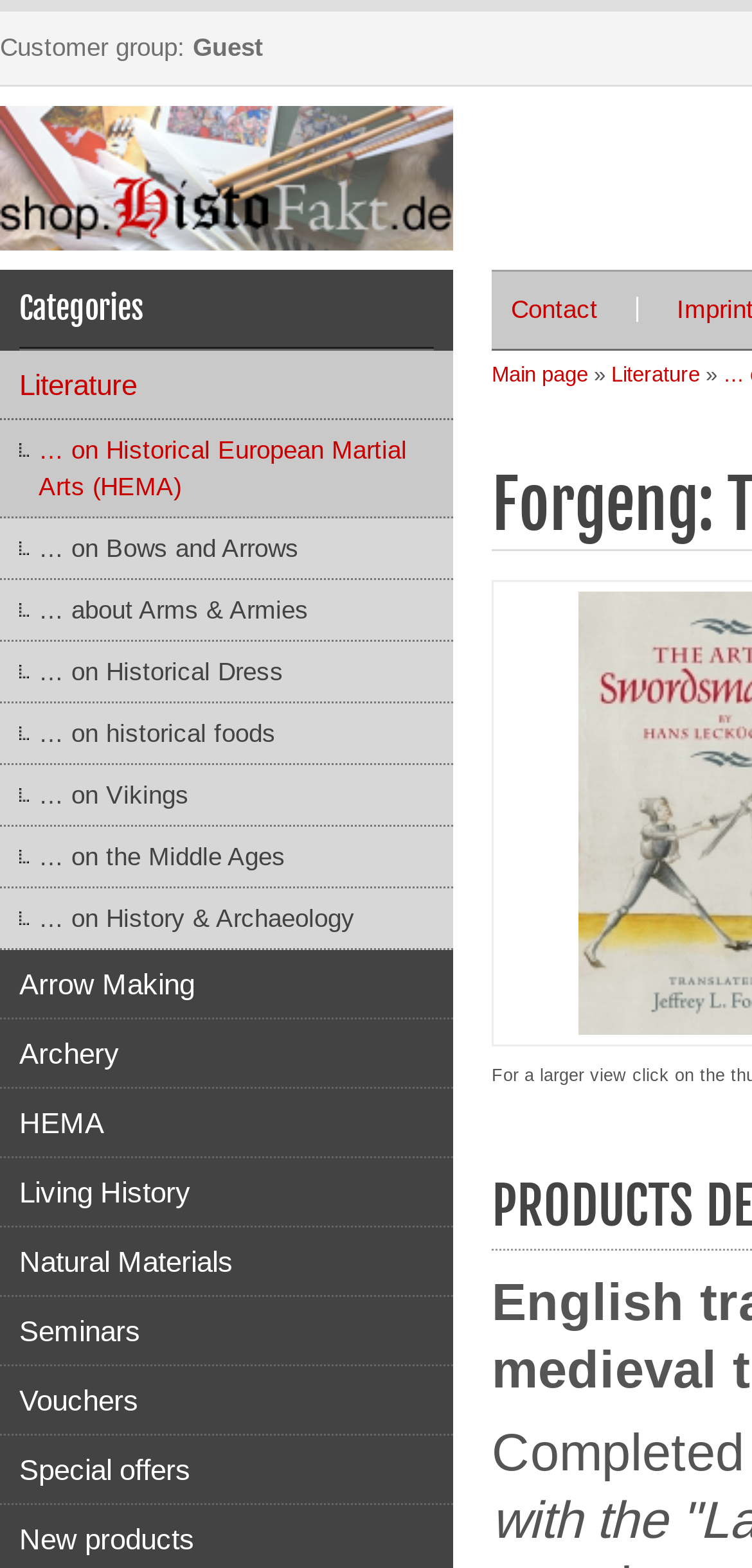Answer in one word or a short phrase: 
How many times is the 'Literature' category listed?

2